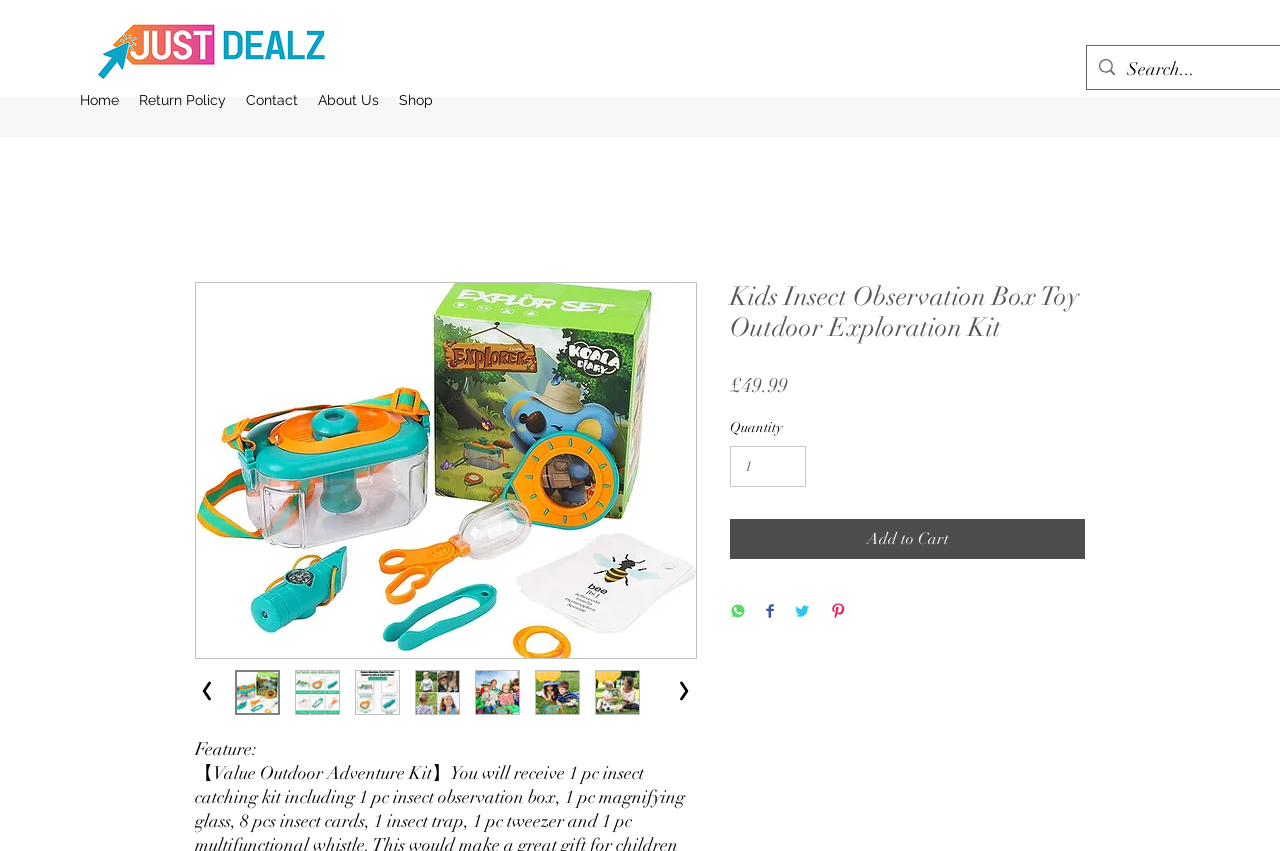Determine the bounding box coordinates of the region to click in order to accomplish the following instruction: "Change the quantity". Provide the coordinates as four float numbers between 0 and 1, specifically [left, top, right, bottom].

[0.57, 0.524, 0.63, 0.572]